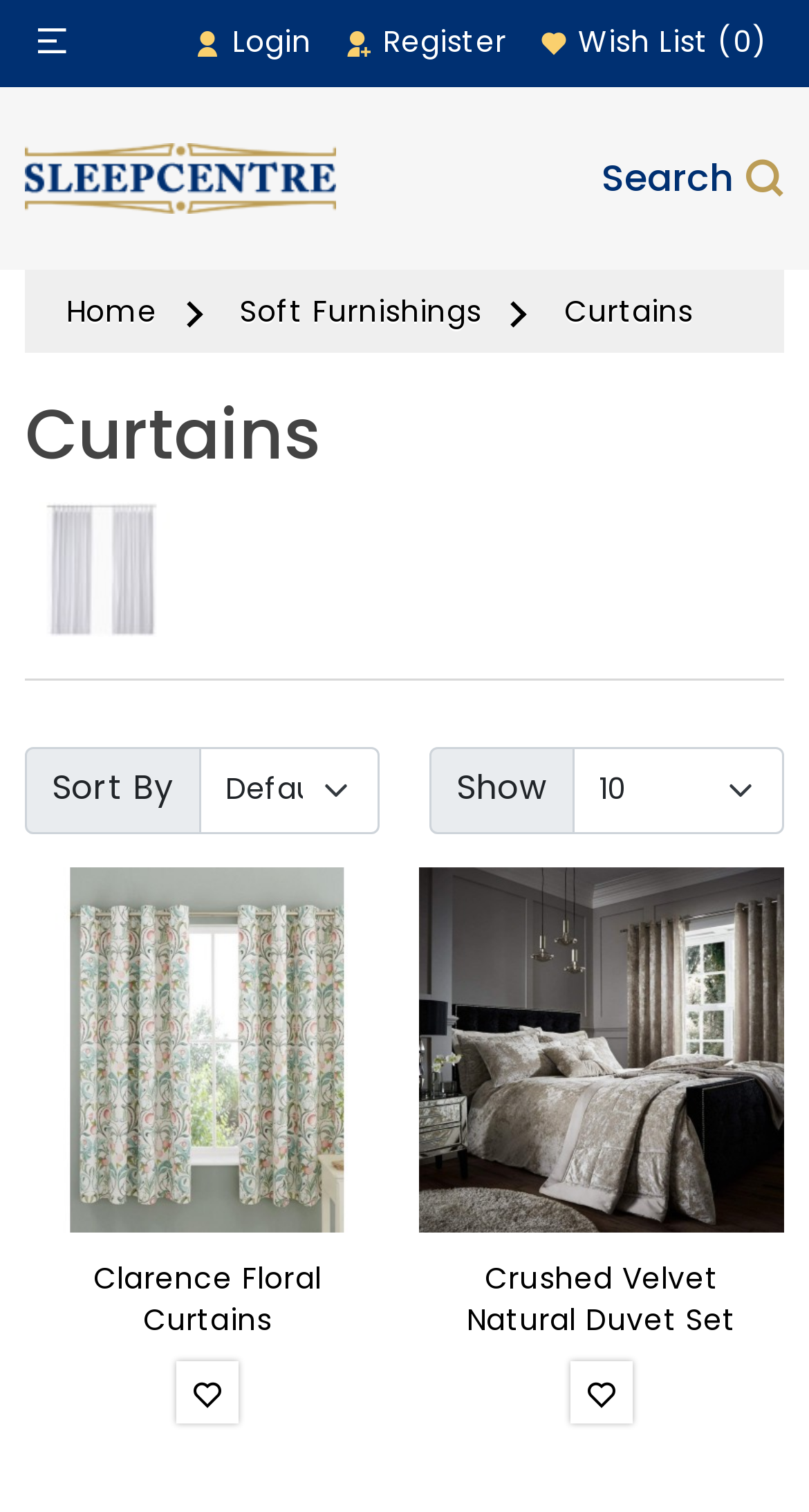Provide the bounding box coordinates of the HTML element described by the text: "Beds".

[0.0, 0.089, 0.464, 0.145]